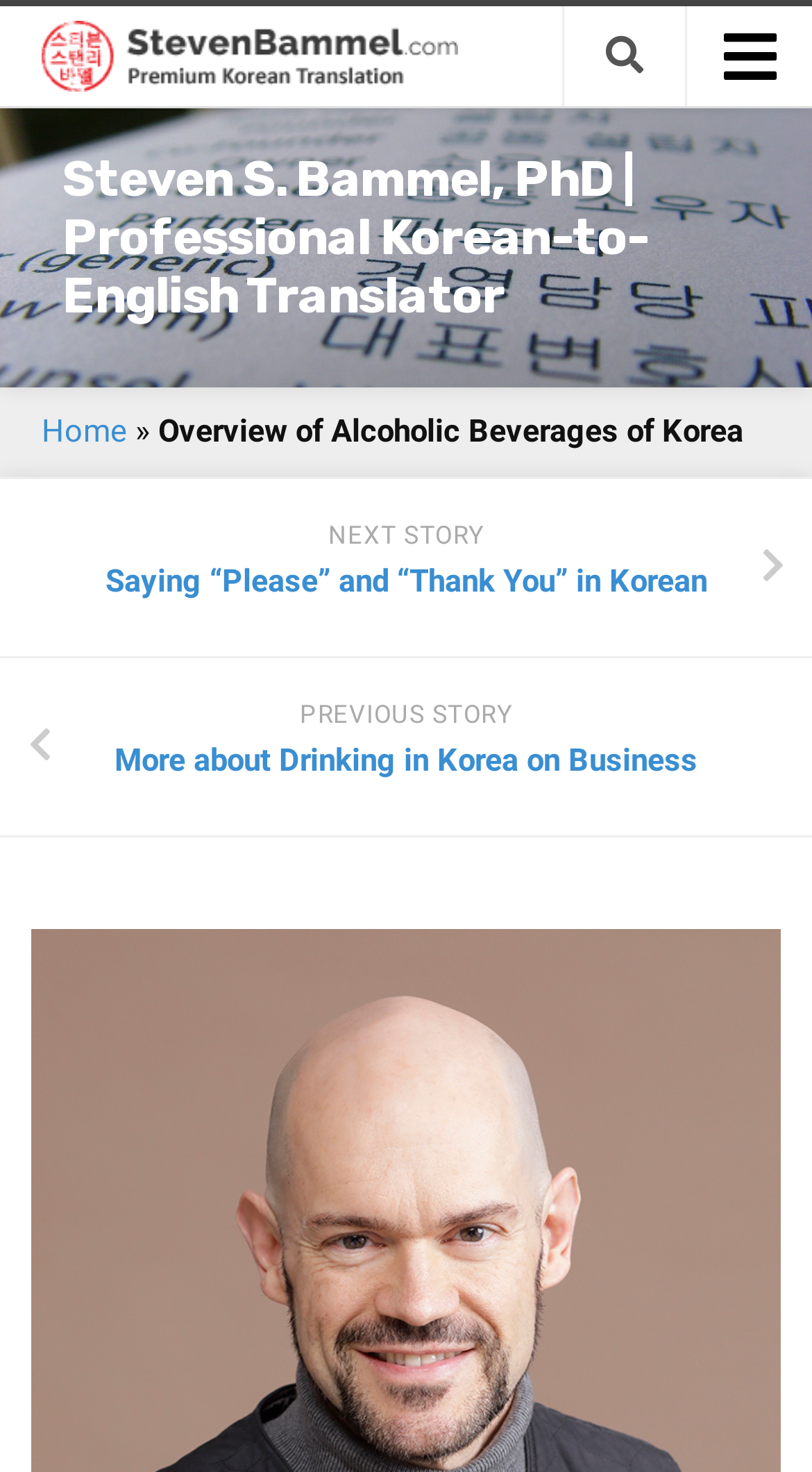Describe all the visual and textual components of the webpage comprehensively.

This webpage appears to be a professional translator's website, with a focus on Korean-to-English translation services. At the top left corner, there is a logo image and a link to the translator's name, "Steven S. Bammel, PhD | Professional Korean-to-English Translator". 

Below the logo, there is a navigation menu with links to "Home", "Translation", "Services", and "Fields". The "Services" section has several sub-links, including "Premium Korean-to-English Translation", "Budget Korean-to-English Translation", and others. The "Fields" section also has sub-links, such as "Business Management", "Finance & Accounting", and "Medical".

On the right side of the navigation menu, there is a heading with the translator's name and title. Below this heading, there is a link to "Home" and a static text "»". 

The main content of the webpage is an article titled "Overview of Alcoholic Beverages of Korea". The article is positioned below the navigation menu and the heading. 

At the bottom of the webpage, there are two links to navigate to the next or previous story, titled "Saying “Please” and “Thank You” in Korean" and "More about Drinking in Korea on Business", respectively.